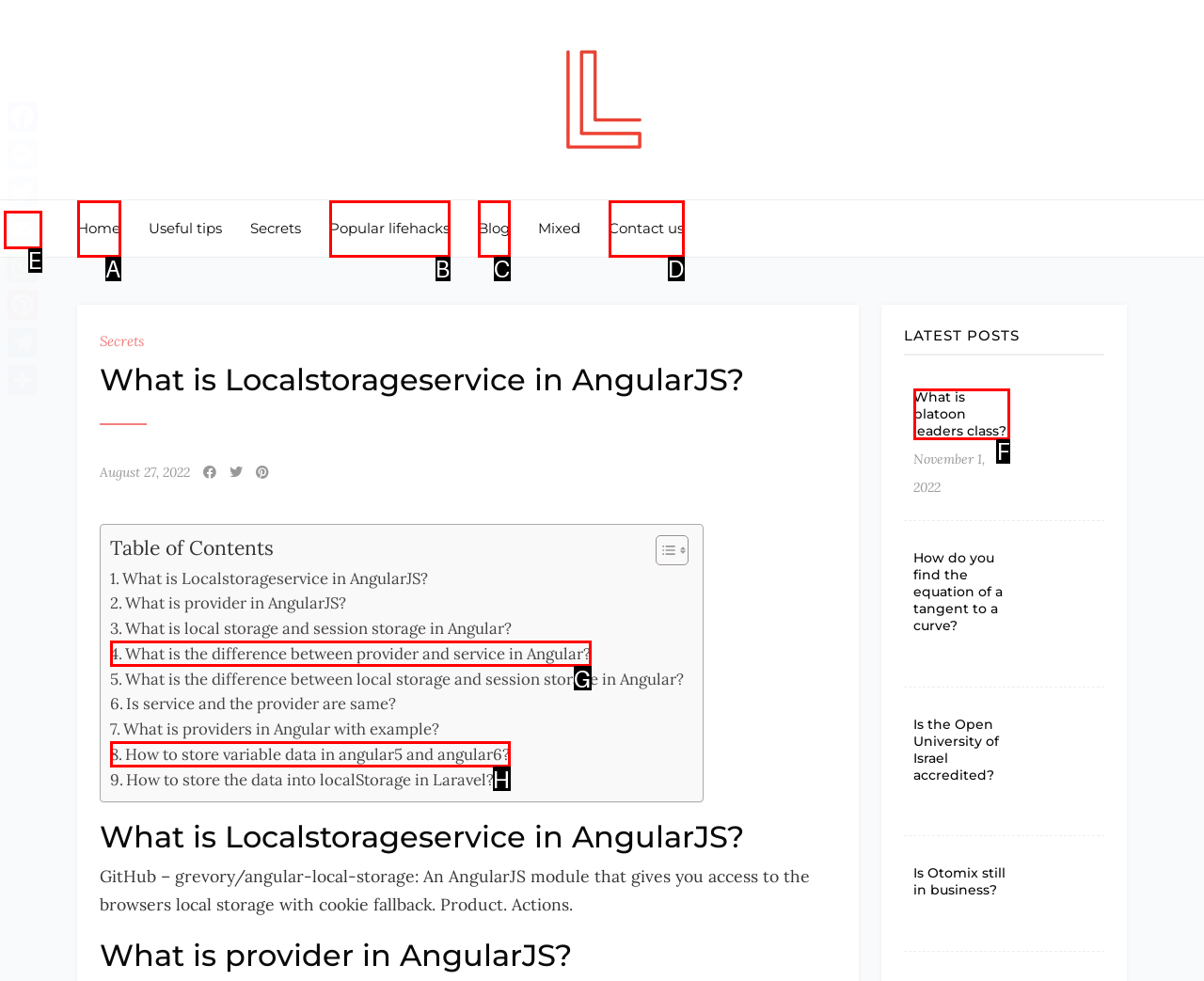Select the HTML element to finish the task: Read the article 'What is platoon leaders class?' Reply with the letter of the correct option.

F